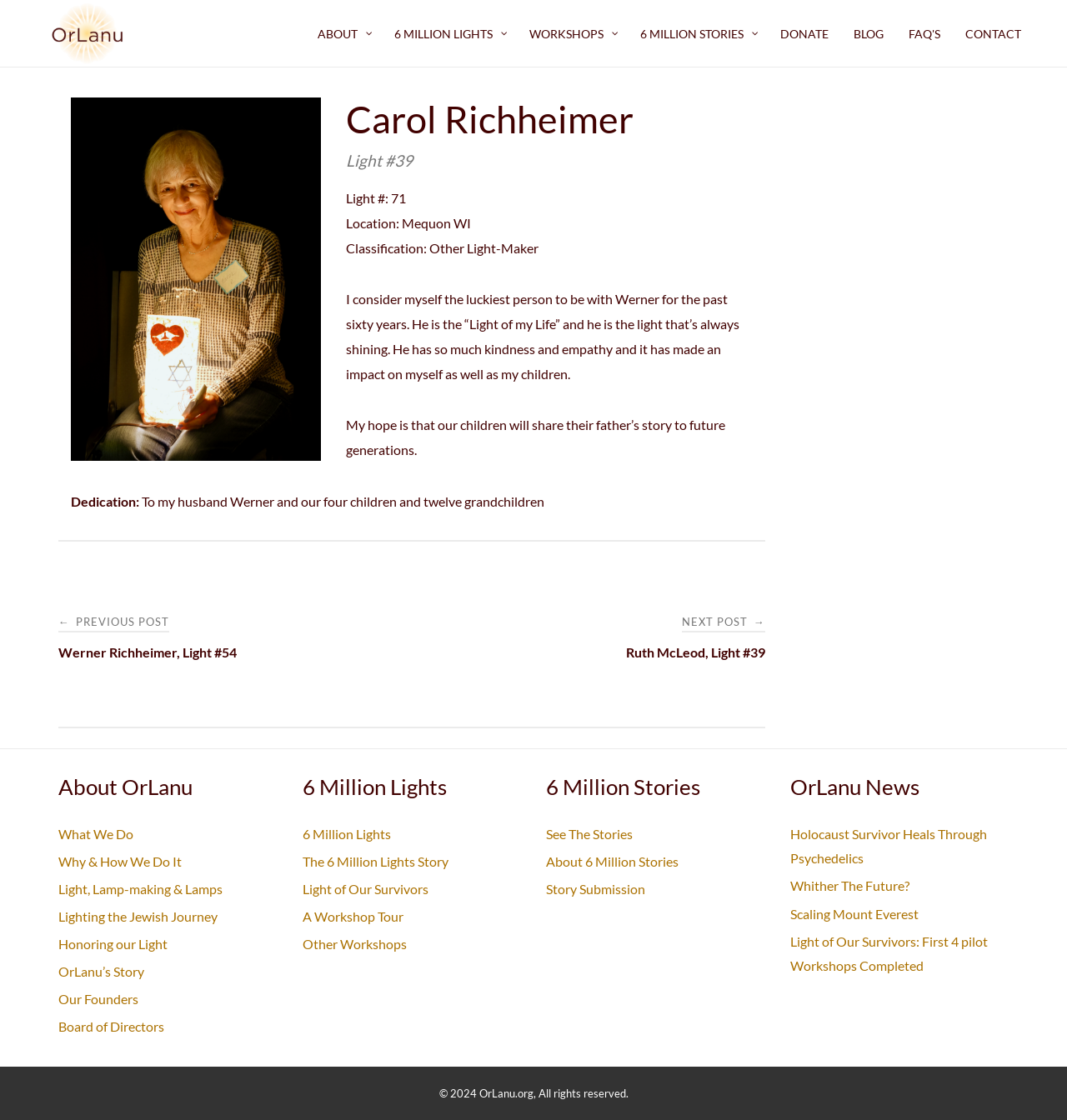What is the year of copyright?
Based on the image, give a concise answer in the form of a single word or short phrase.

2024